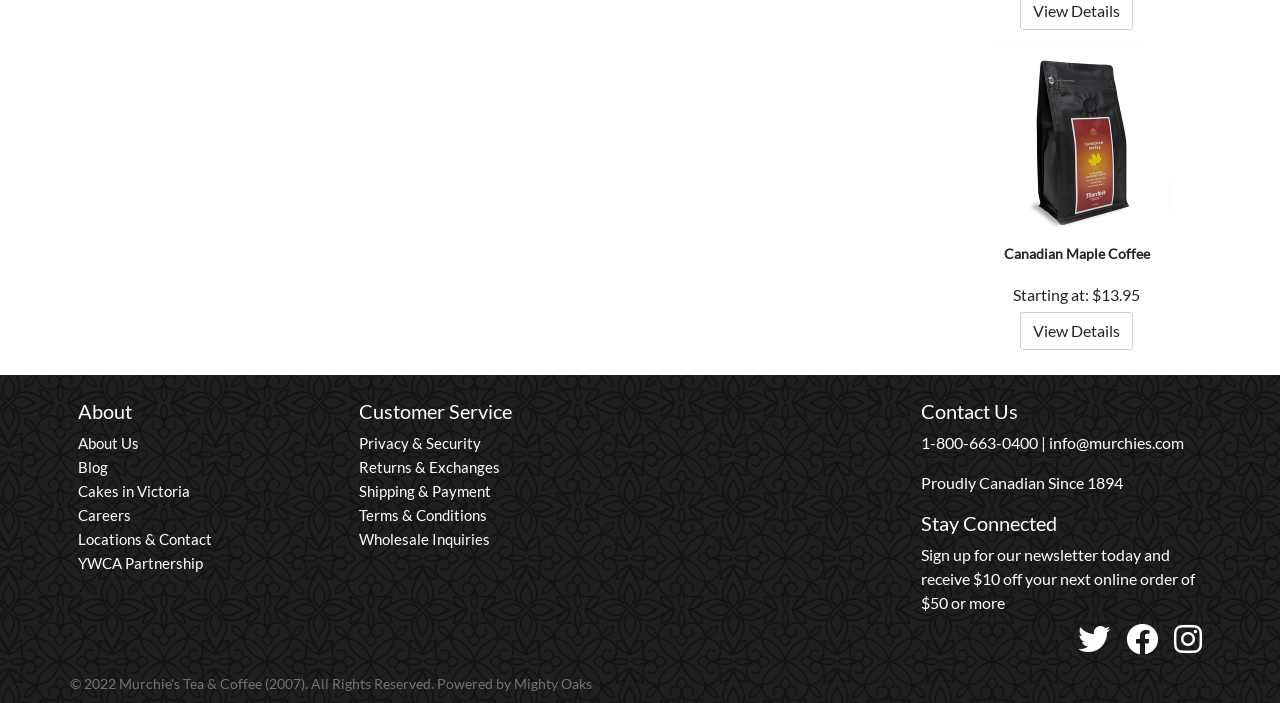Locate the bounding box coordinates of the region to be clicked to comply with the following instruction: "View the abstract of the article". The coordinates must be four float numbers between 0 and 1, in the form [left, top, right, bottom].

None